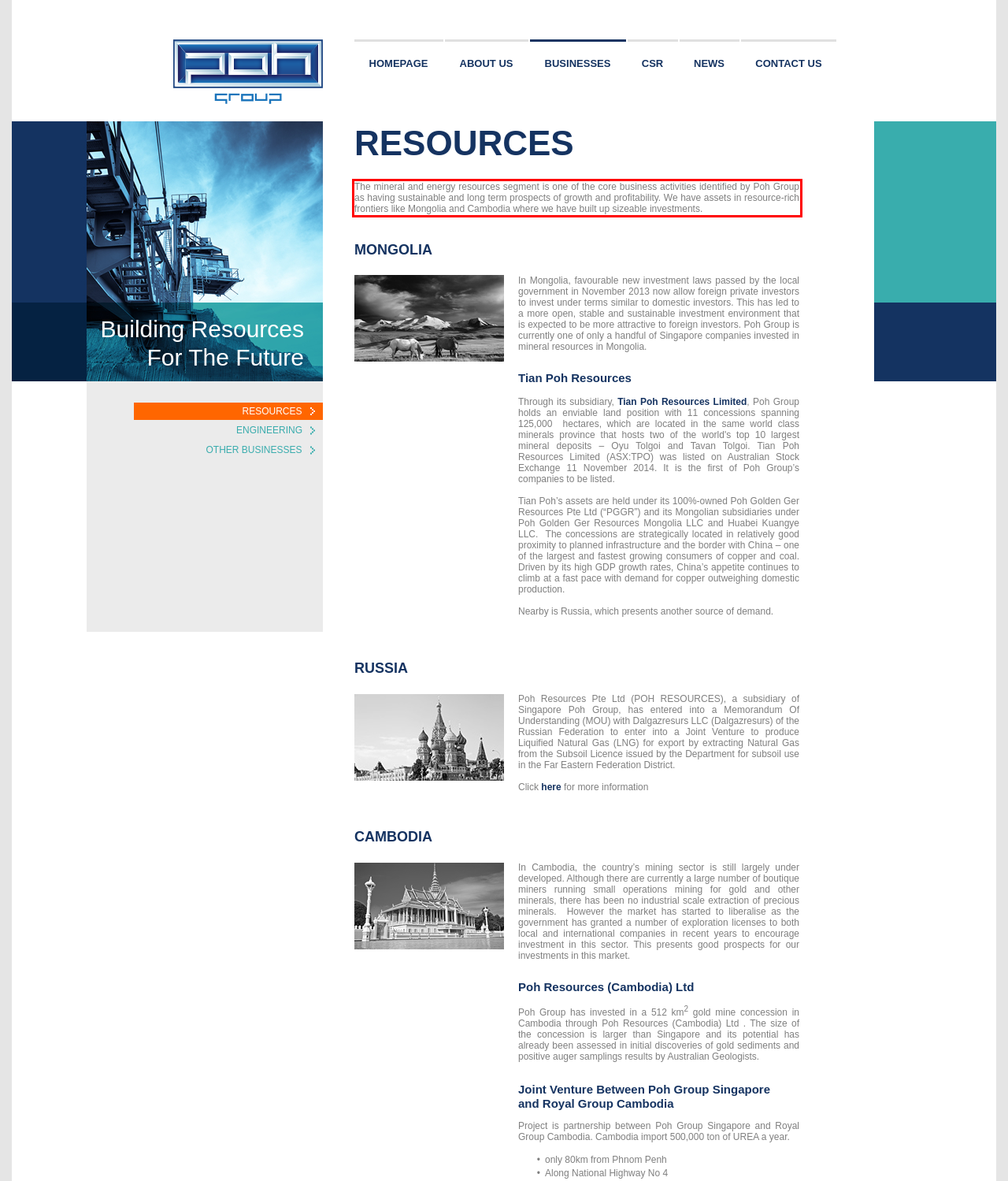Given a screenshot of a webpage with a red bounding box, extract the text content from the UI element inside the red bounding box.

The mineral and energy resources segment is one of the core business activities identified by Poh Group as having sustainable and long term prospects of growth and profitability. We have assets in resource-rich frontiers like Mongolia and Cambodia where we have built up sizeable investments.